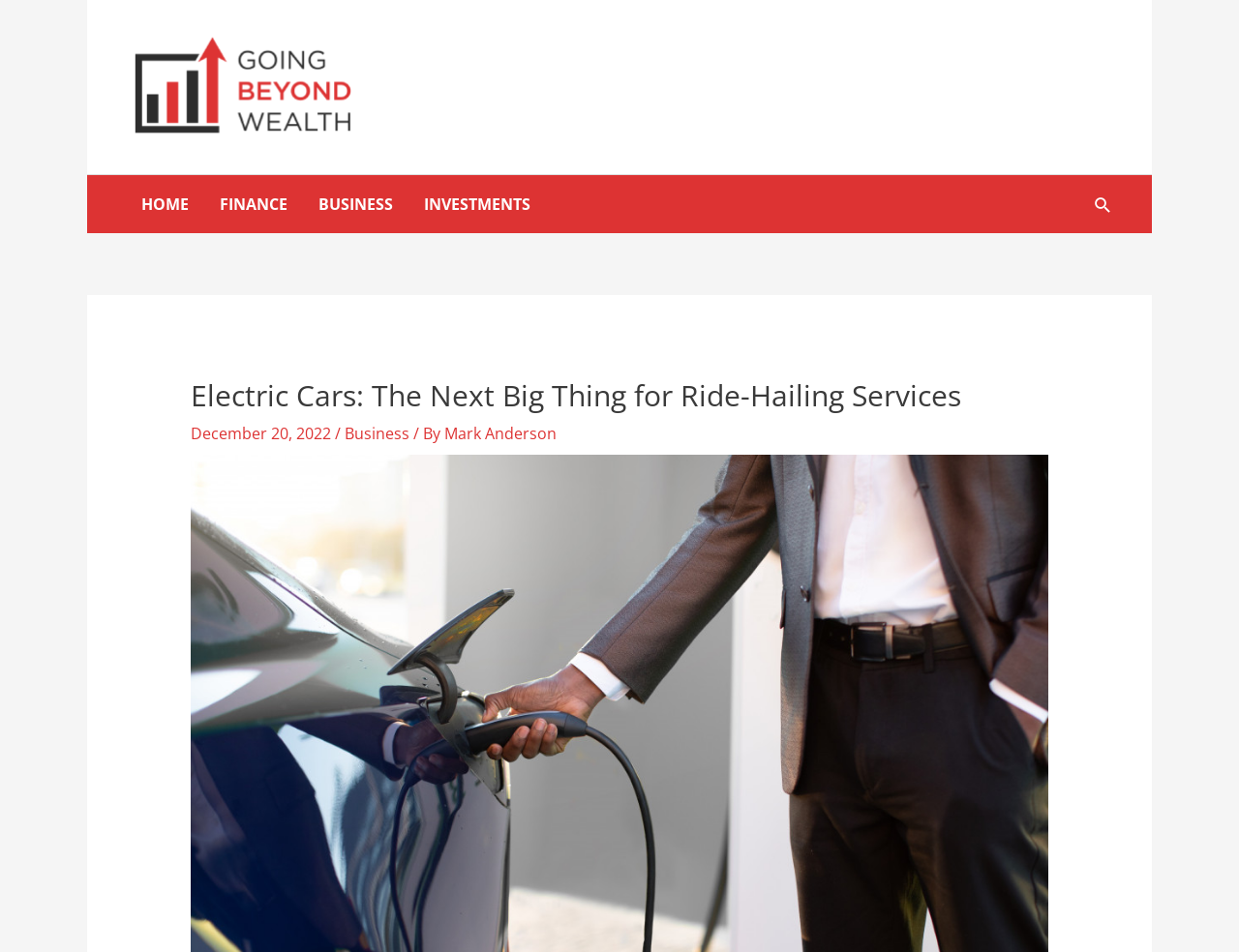Identify the bounding box coordinates of the region that should be clicked to execute the following instruction: "read the article about electric cars".

[0.154, 0.397, 0.846, 0.434]